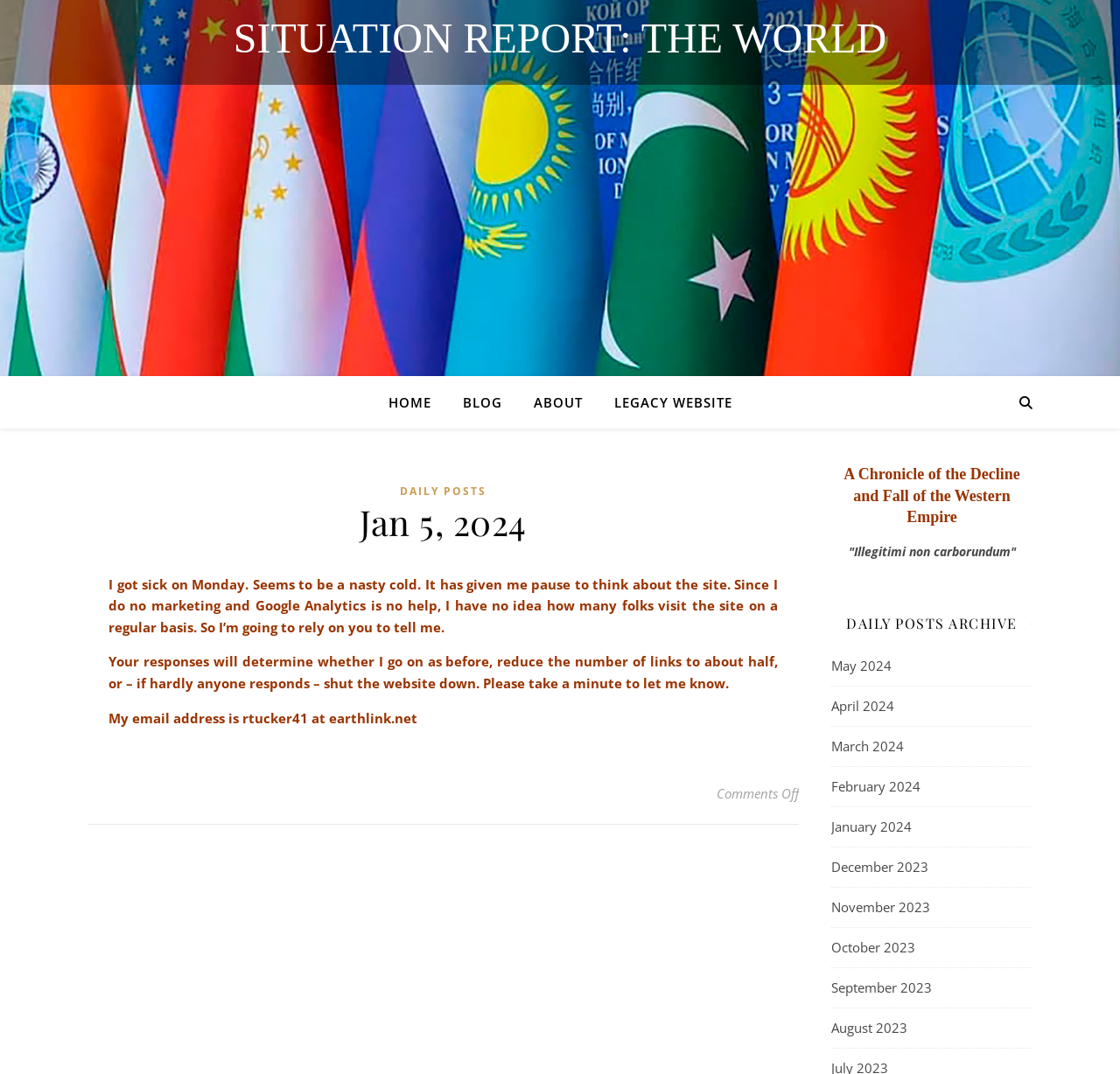Respond to the following query with just one word or a short phrase: 
What is the purpose of the author's request to readers?

To determine the site's future